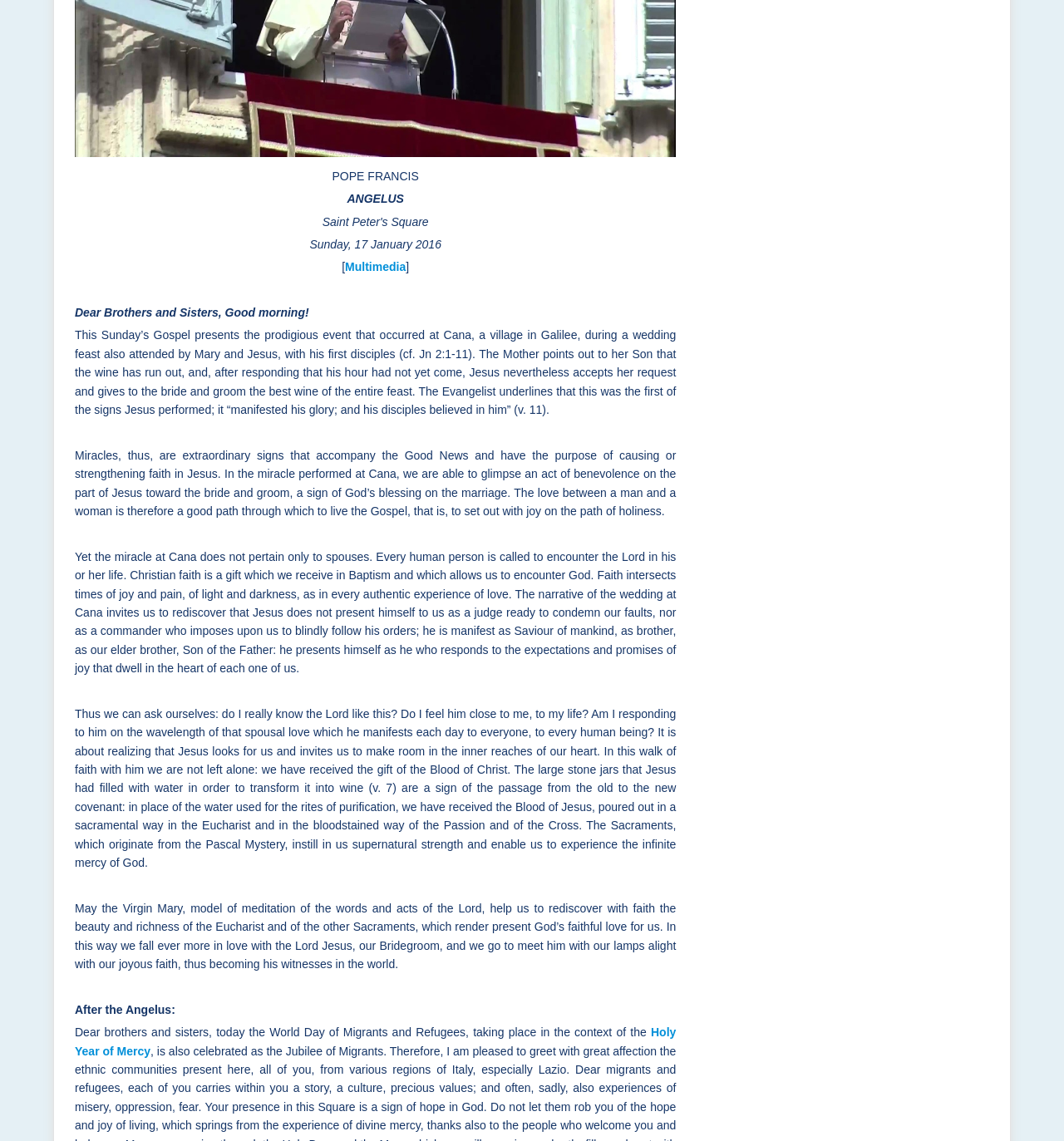Find the bounding box of the web element that fits this description: "February 2019 (4) 4 posts".

None